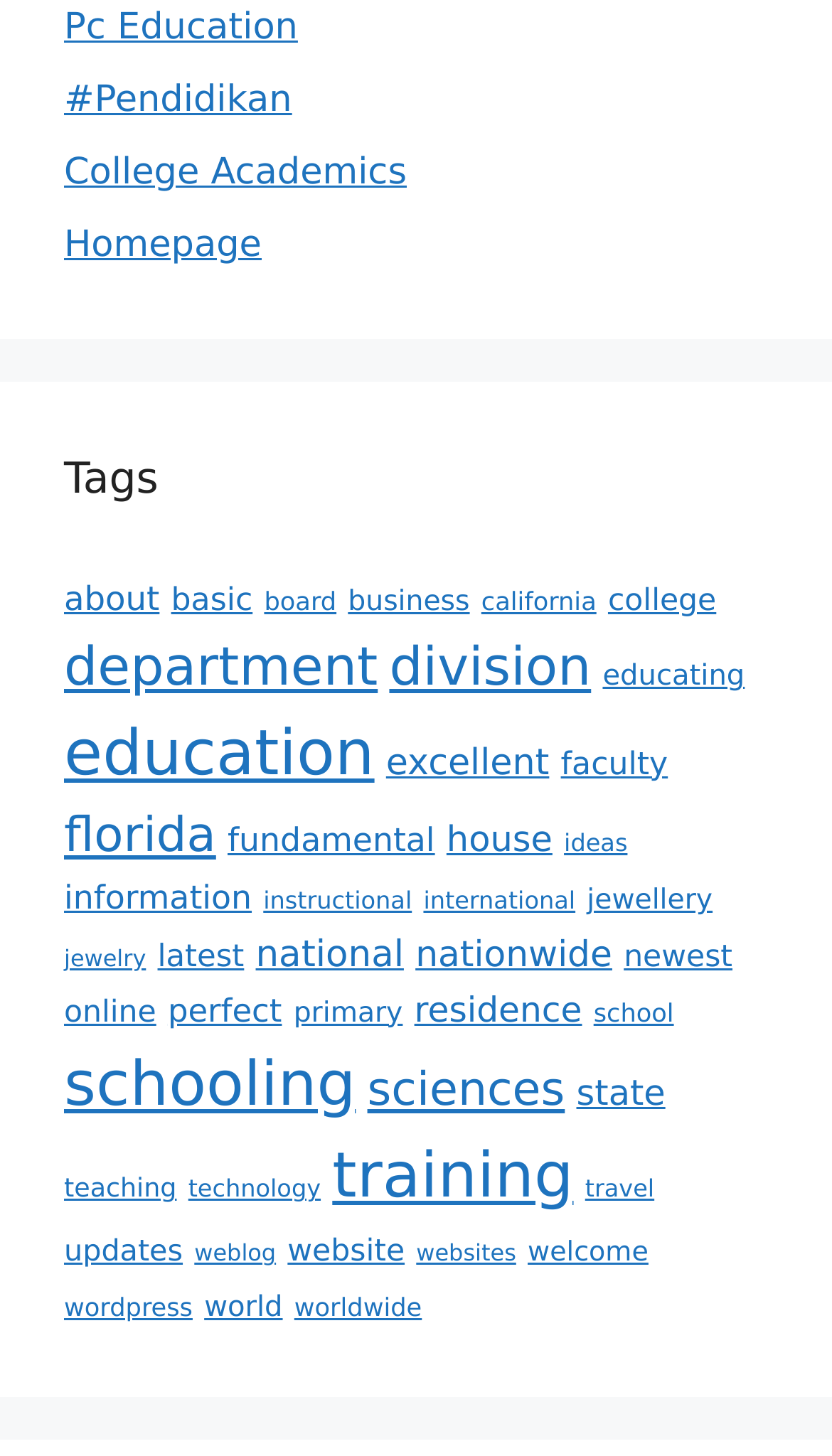Using the description: "China", determine the UI element's bounding box coordinates. Ensure the coordinates are in the format of four float numbers between 0 and 1, i.e., [left, top, right, bottom].

None